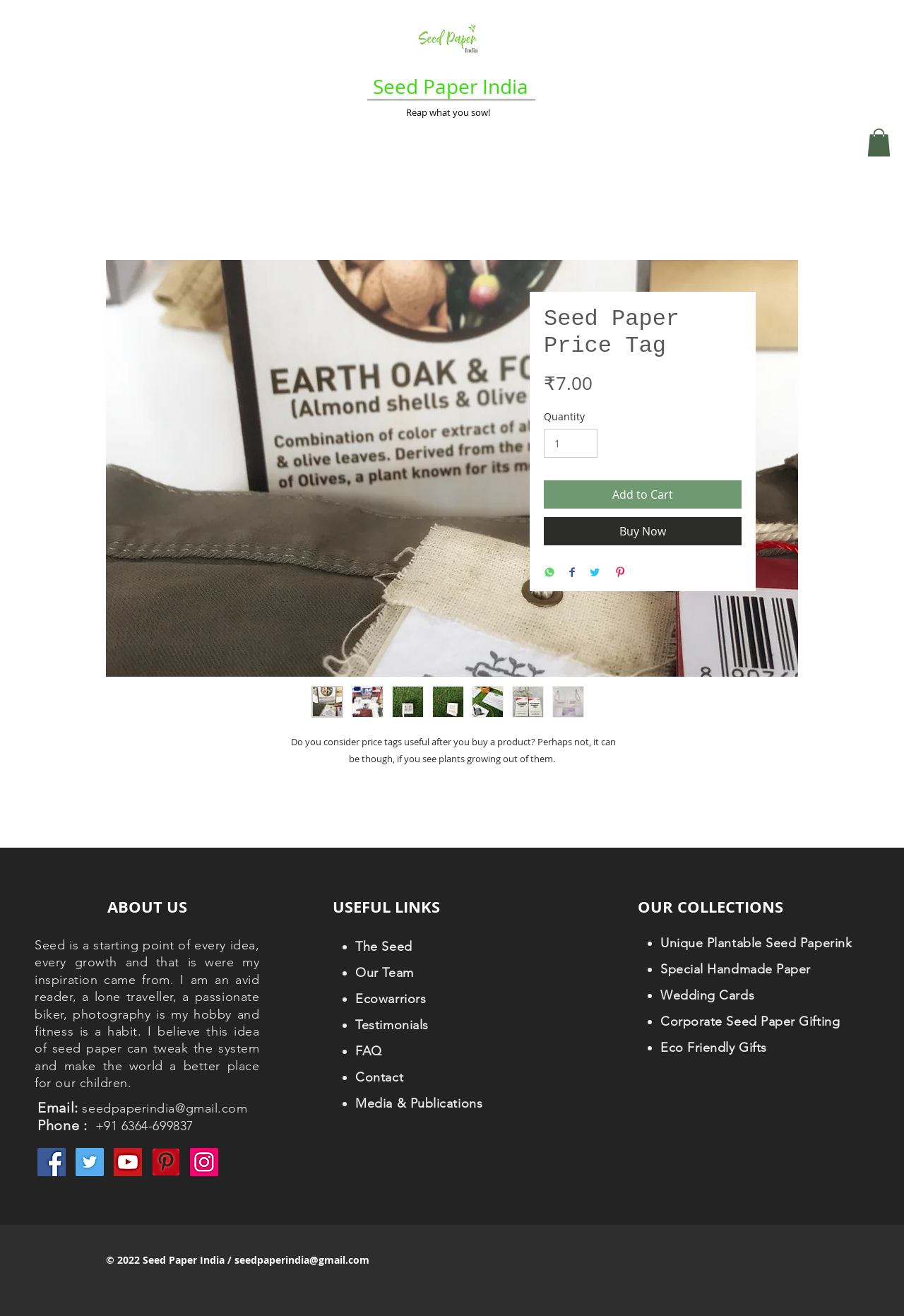Indicate the bounding box coordinates of the clickable region to achieve the following instruction: "Click the 'ABOUT US' heading."

[0.039, 0.681, 0.287, 0.697]